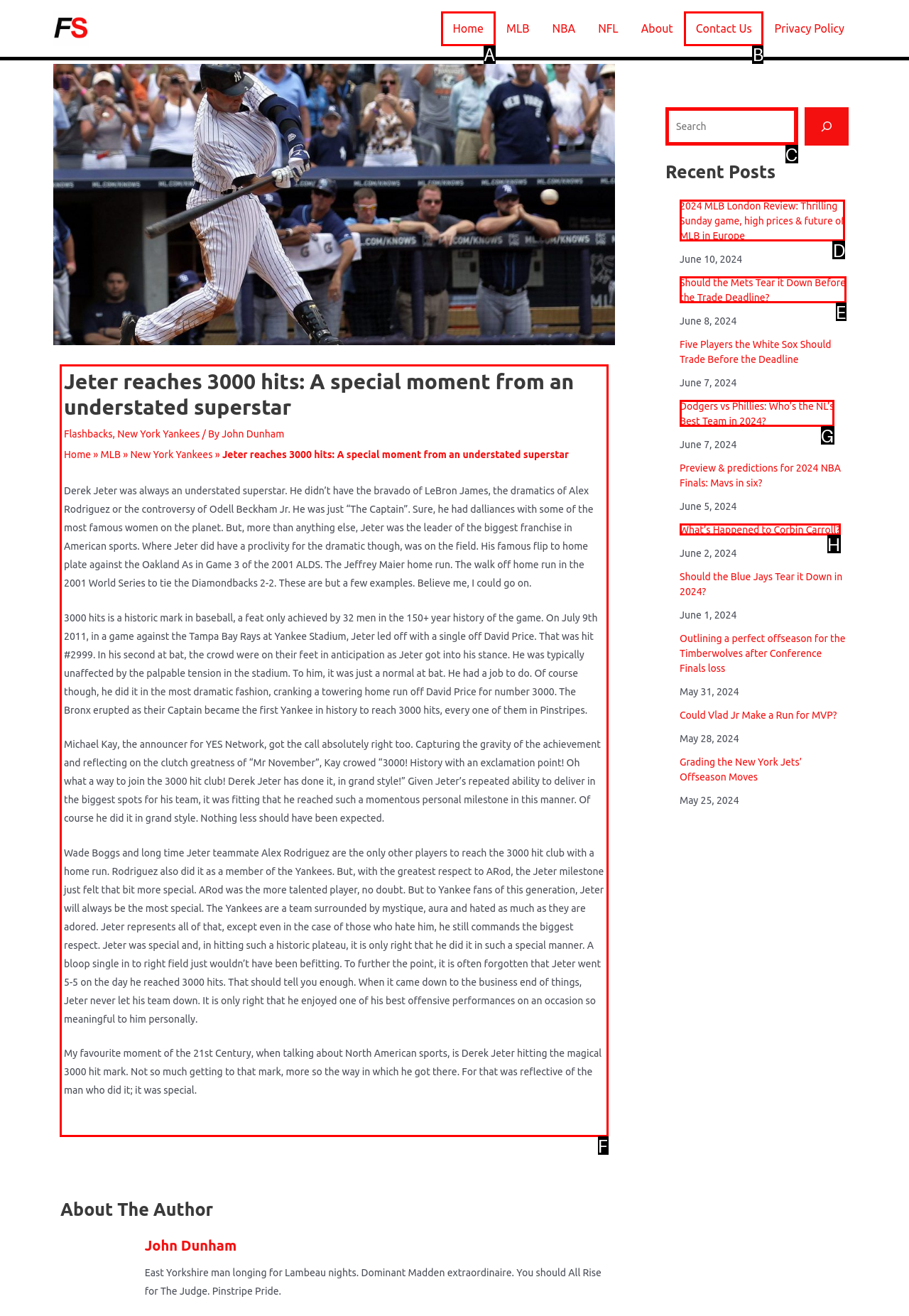Which HTML element should be clicked to fulfill the following task: Read the article about Jeter reaching 3000 hits?
Reply with the letter of the appropriate option from the choices given.

F